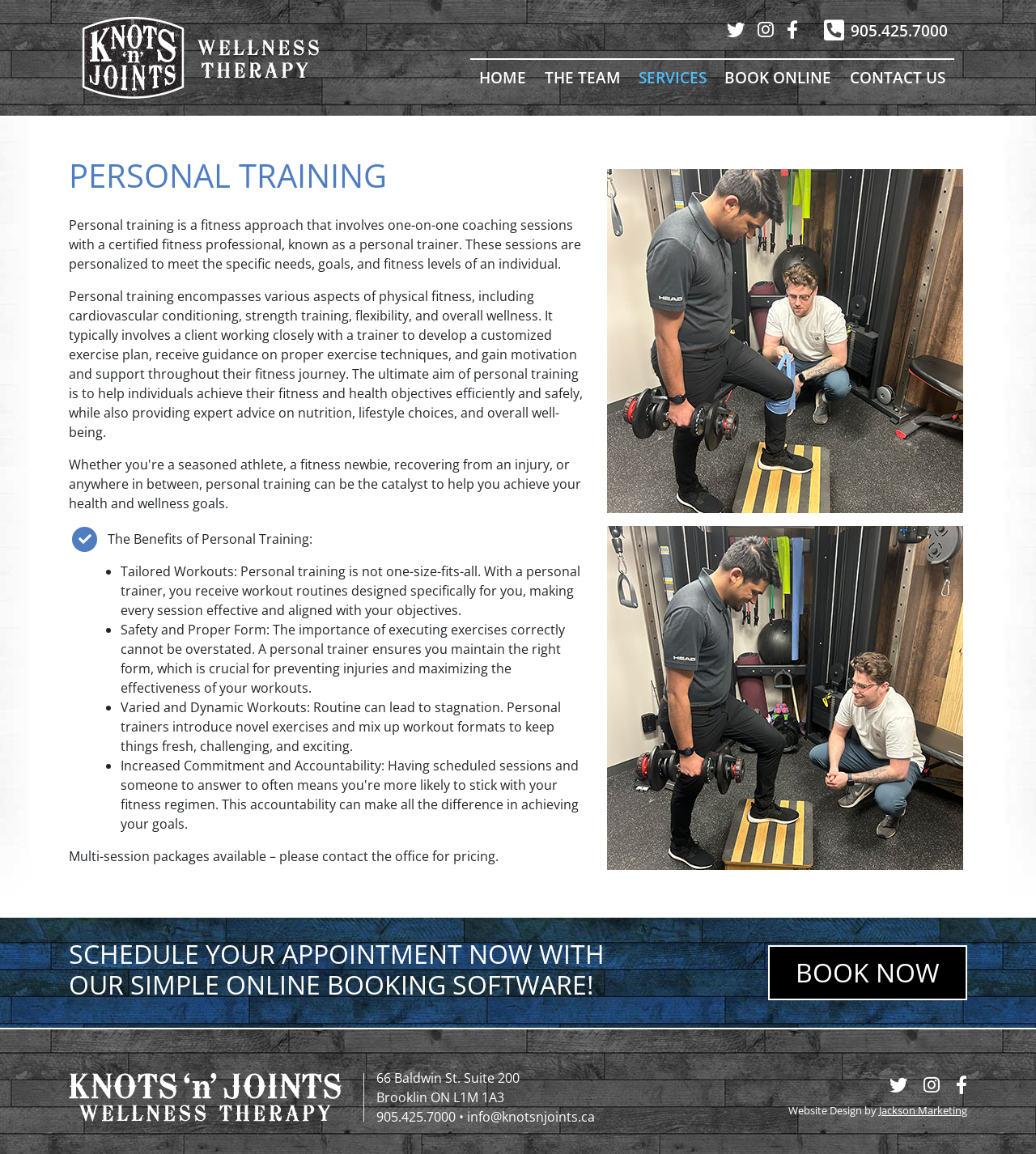Please determine the bounding box coordinates for the UI element described here. Use the format (top-left x, top-left y, bottom-right x, bottom-right y) with values bounded between 0 and 1: Contact Us

[0.811, 0.052, 0.921, 0.083]